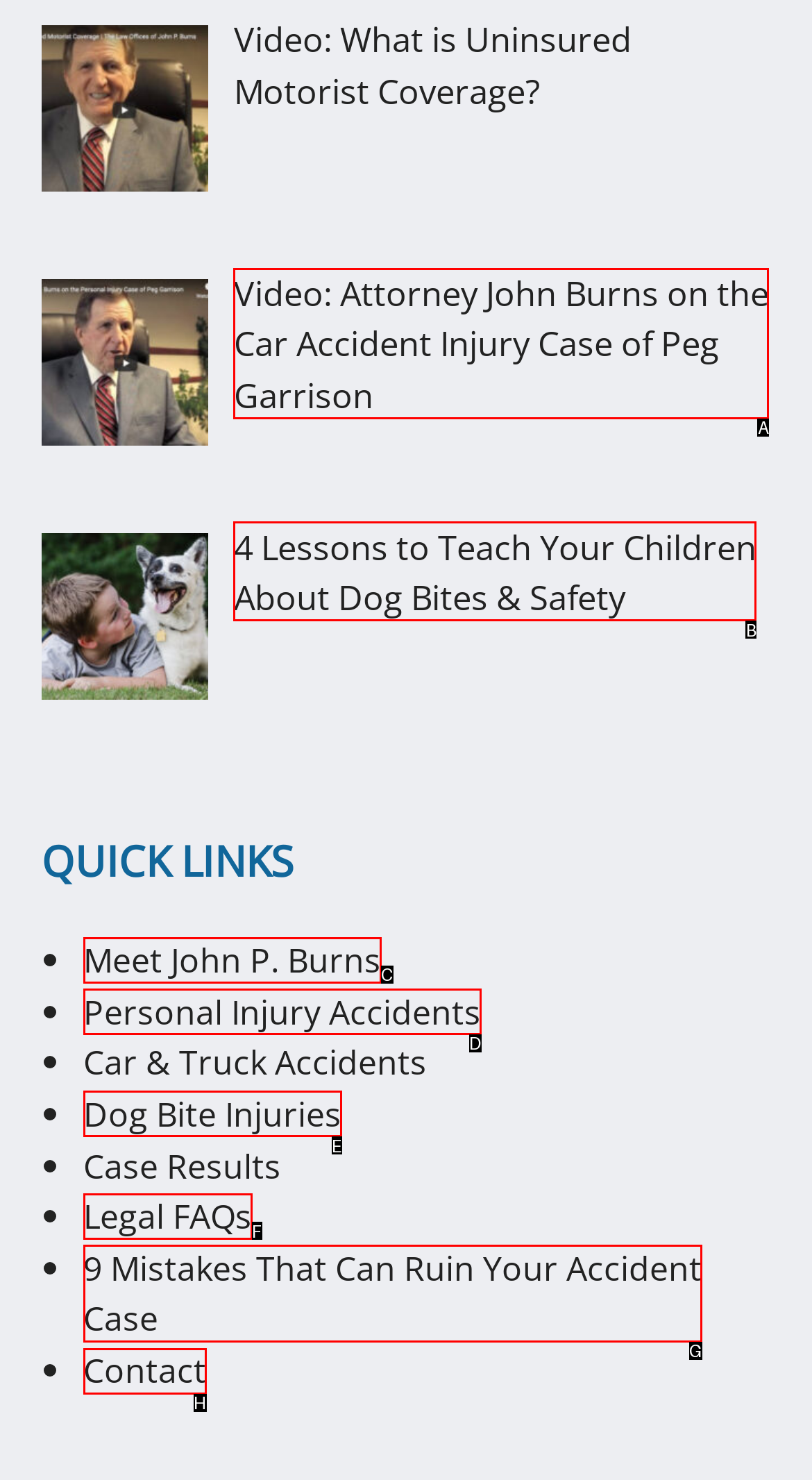Specify which HTML element I should click to complete this instruction: Contact the lawyer Answer with the letter of the relevant option.

H